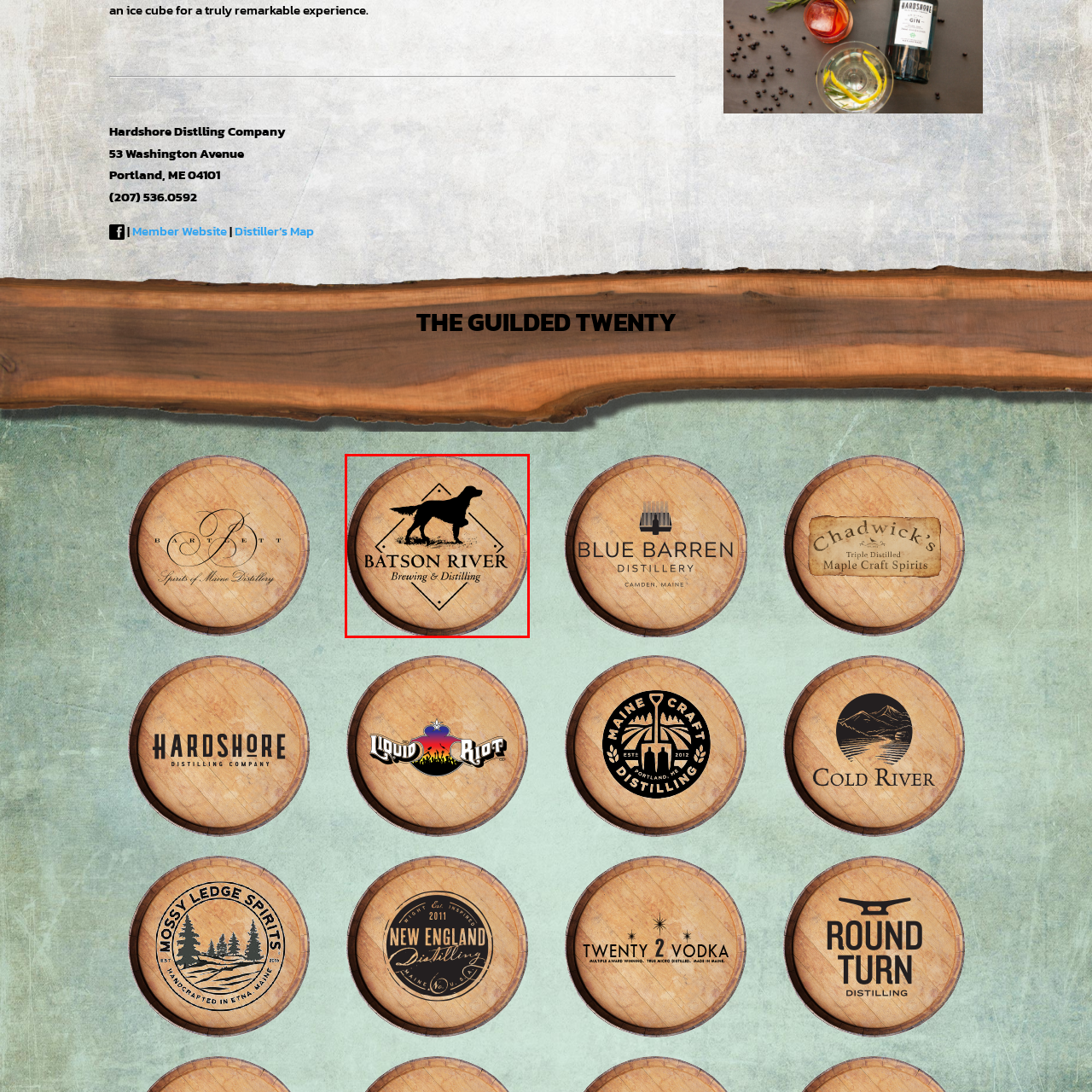Give a comprehensive description of the picture highlighted by the red border.

The image depicts a circular logo for "Batson River Brewing & Distilling." The logo features a stylized silhouette of a dog, confidently standing within a diamond shape, which is centrally placed on a wooden barrel backdrop. The barrel's textured wood emphasizes a rustic charm, complementing the brand's artisanal appeal. Surrounding the dog silhouette, the name "BATSON RIVER" is prominently displayed at the top in bold font, while "Brewing & Distilling" is elegantly inscribed beneath it in a smaller, cursive style. This design effectively conveys a sense of craftsmanship and tradition, resonating well with enthusiasts of quality beverages.